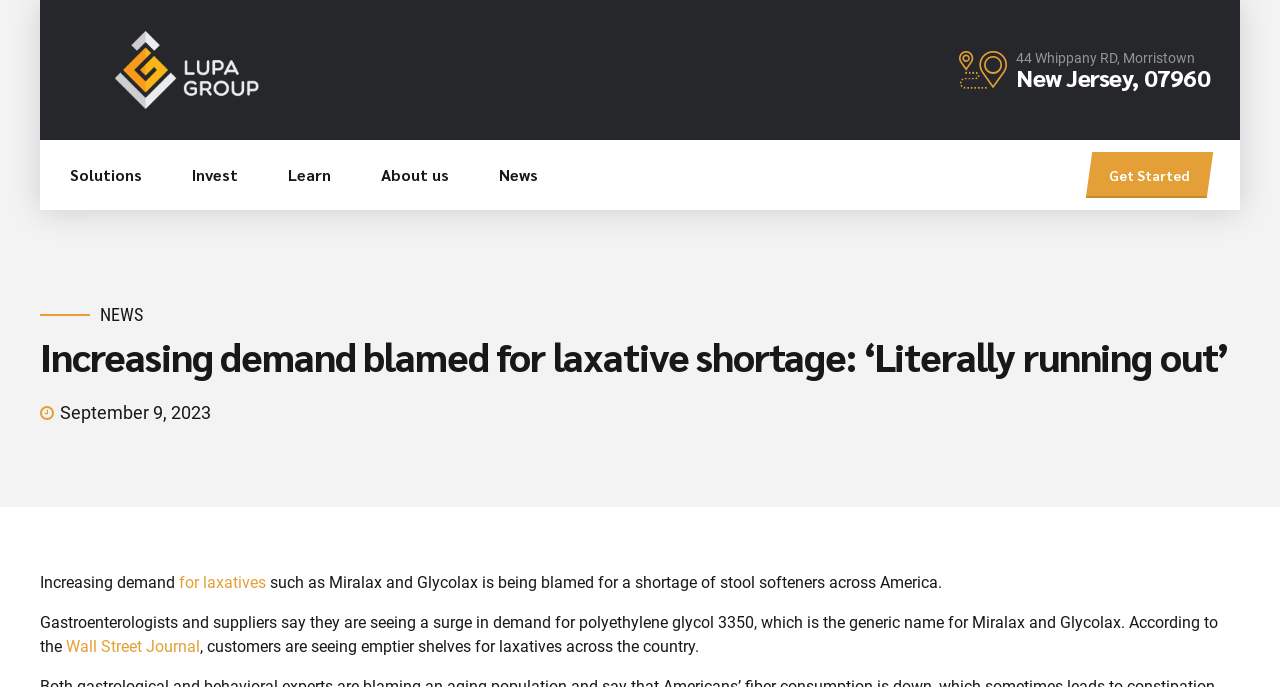What is the address of LupaGroup?
Refer to the screenshot and answer in one word or phrase.

44 Whippany RD, Morristown, New Jersey, 07960